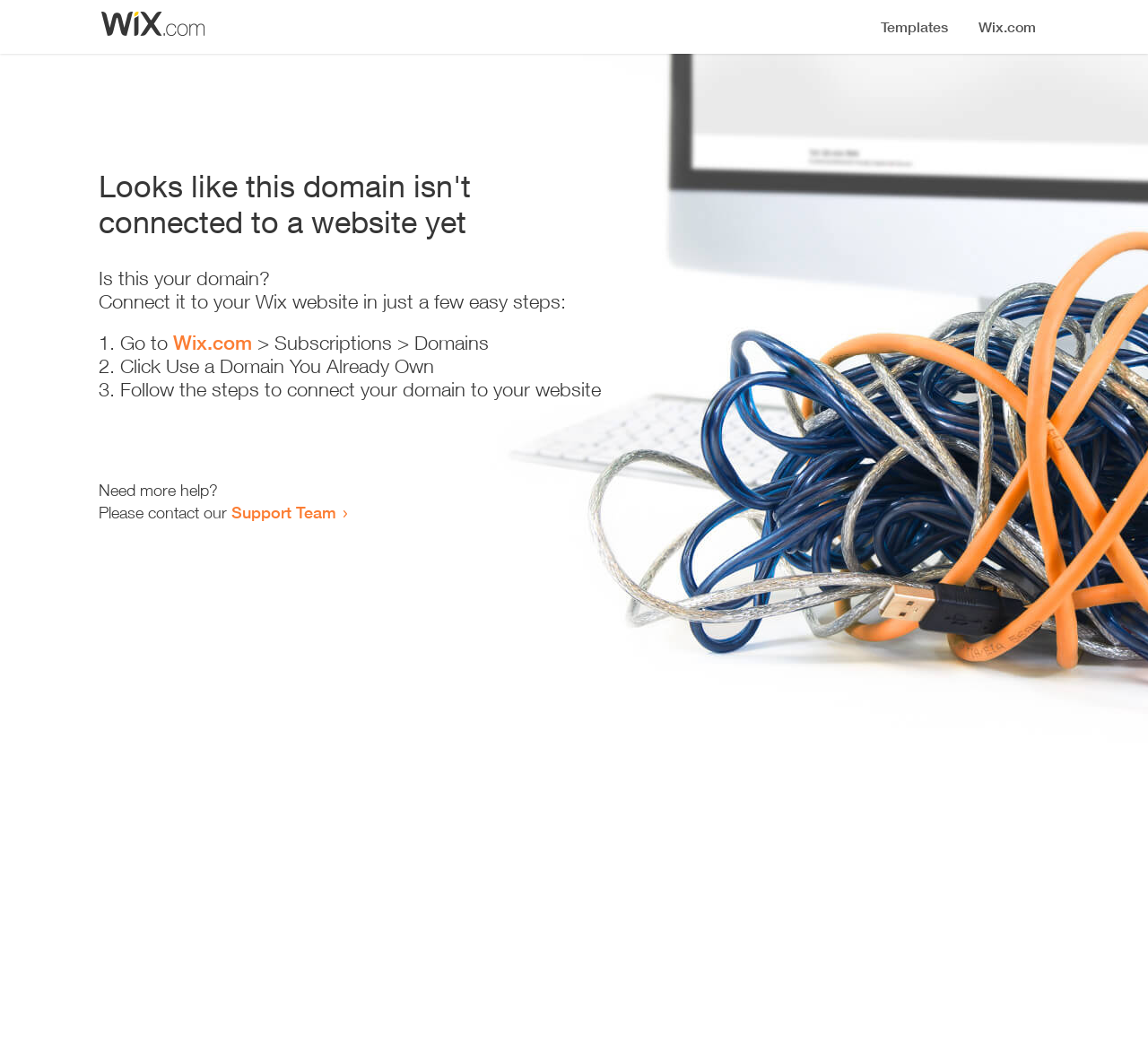Describe in detail what you see on the webpage.

The webpage appears to be an error page, indicating that a domain is not connected to a website yet. At the top, there is a small image, likely a logo or icon. Below the image, a prominent heading reads "Looks like this domain isn't connected to a website yet". 

Underneath the heading, a series of instructions are provided to connect the domain to a Wix website. The instructions are divided into three steps, each marked with a numbered list marker (1., 2., and 3.). The first step involves going to Wix.com, followed by navigating to Subscriptions and then Domains. The second step is to click "Use a Domain You Already Own", and the third step is to follow the instructions to connect the domain to the website.

Below the instructions, there is a message asking if the user needs more help, followed by an invitation to contact the Support Team via a link. The overall layout is simple and easy to follow, with clear headings and concise text guiding the user through the process of connecting their domain to a website.